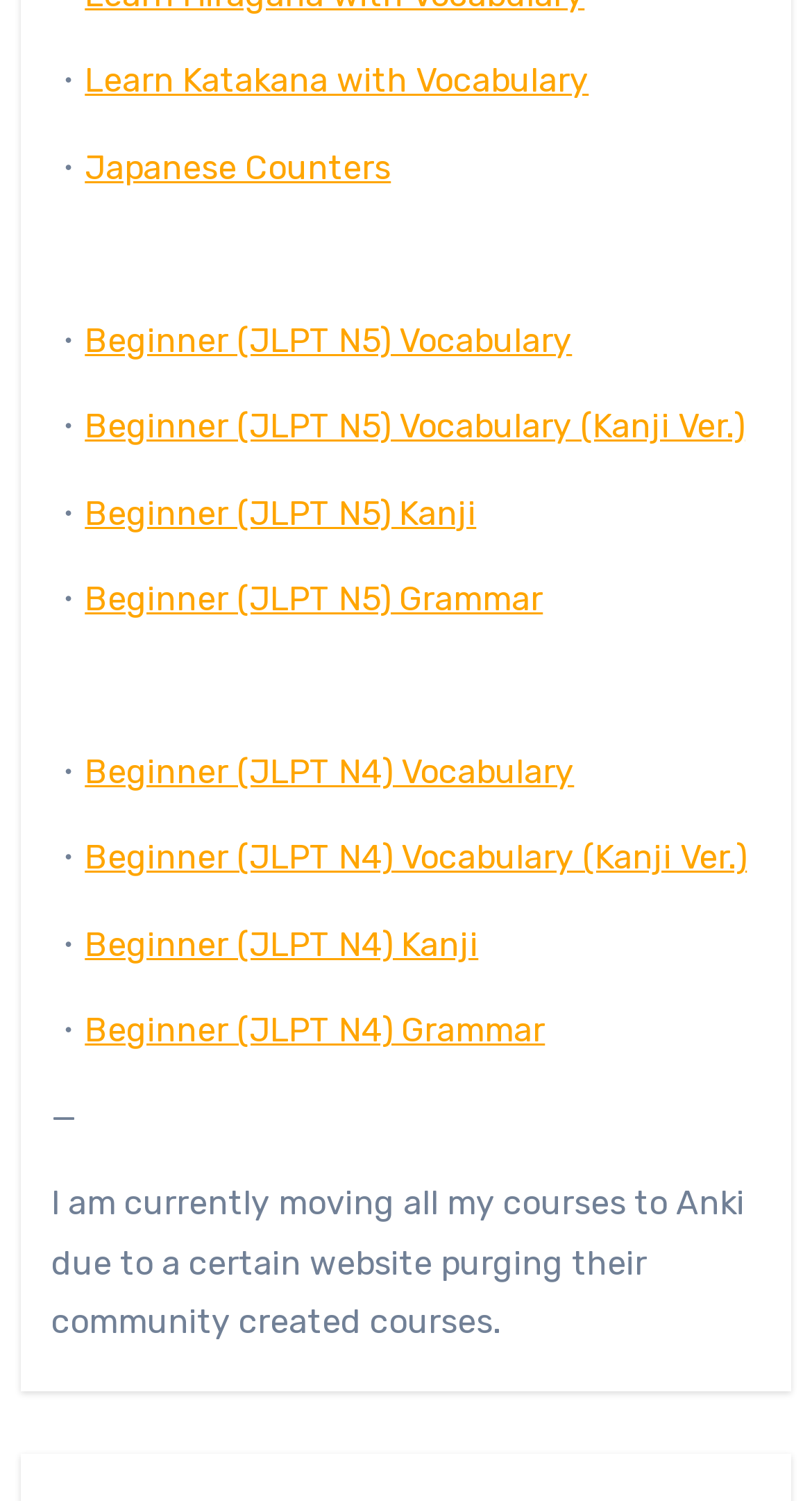Determine the coordinates of the bounding box that should be clicked to complete the instruction: "View Beginner JLPT N5 Vocabulary". The coordinates should be represented by four float numbers between 0 and 1: [left, top, right, bottom].

[0.104, 0.213, 0.704, 0.24]